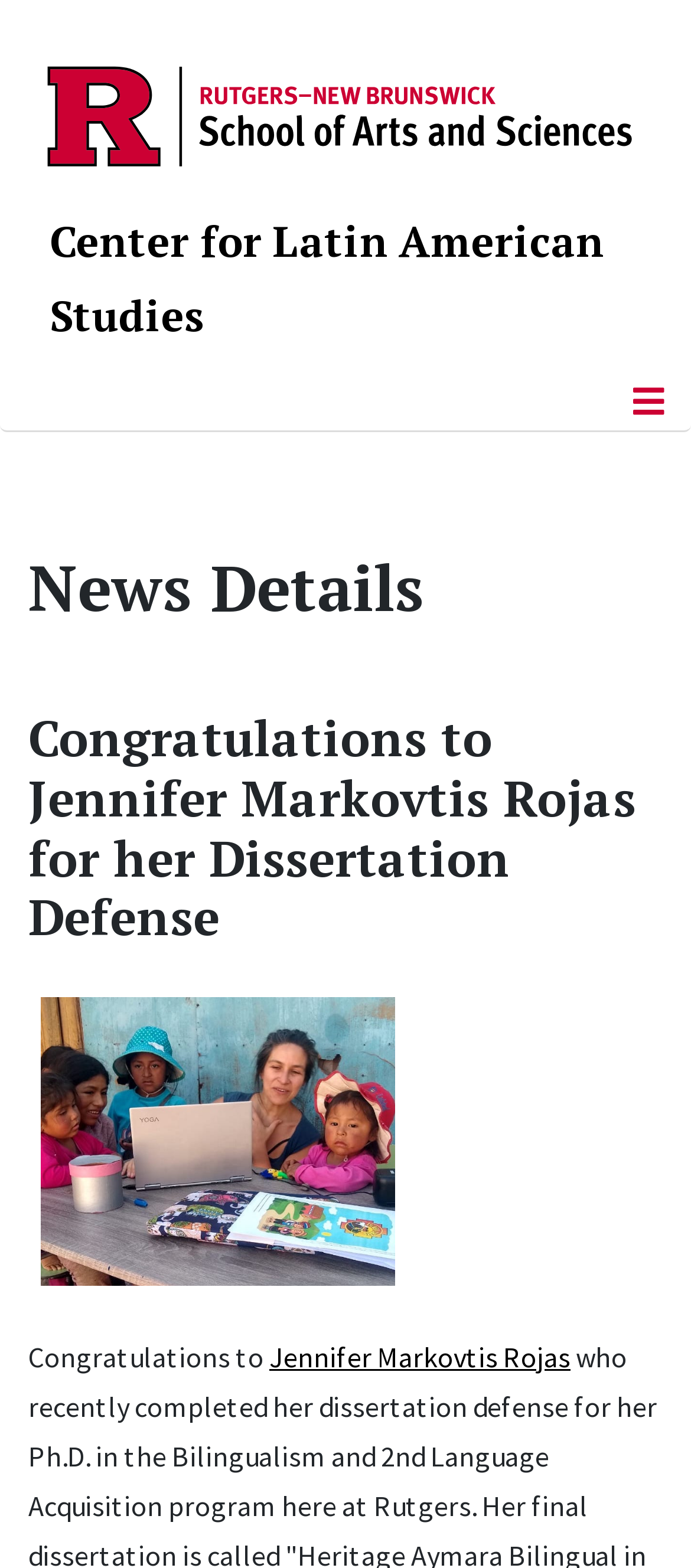Based on the element description: "Center for Latin American Studies", identify the bounding box coordinates for this UI element. The coordinates must be four float numbers between 0 and 1, listed as [left, top, right, bottom].

[0.072, 0.136, 0.874, 0.219]